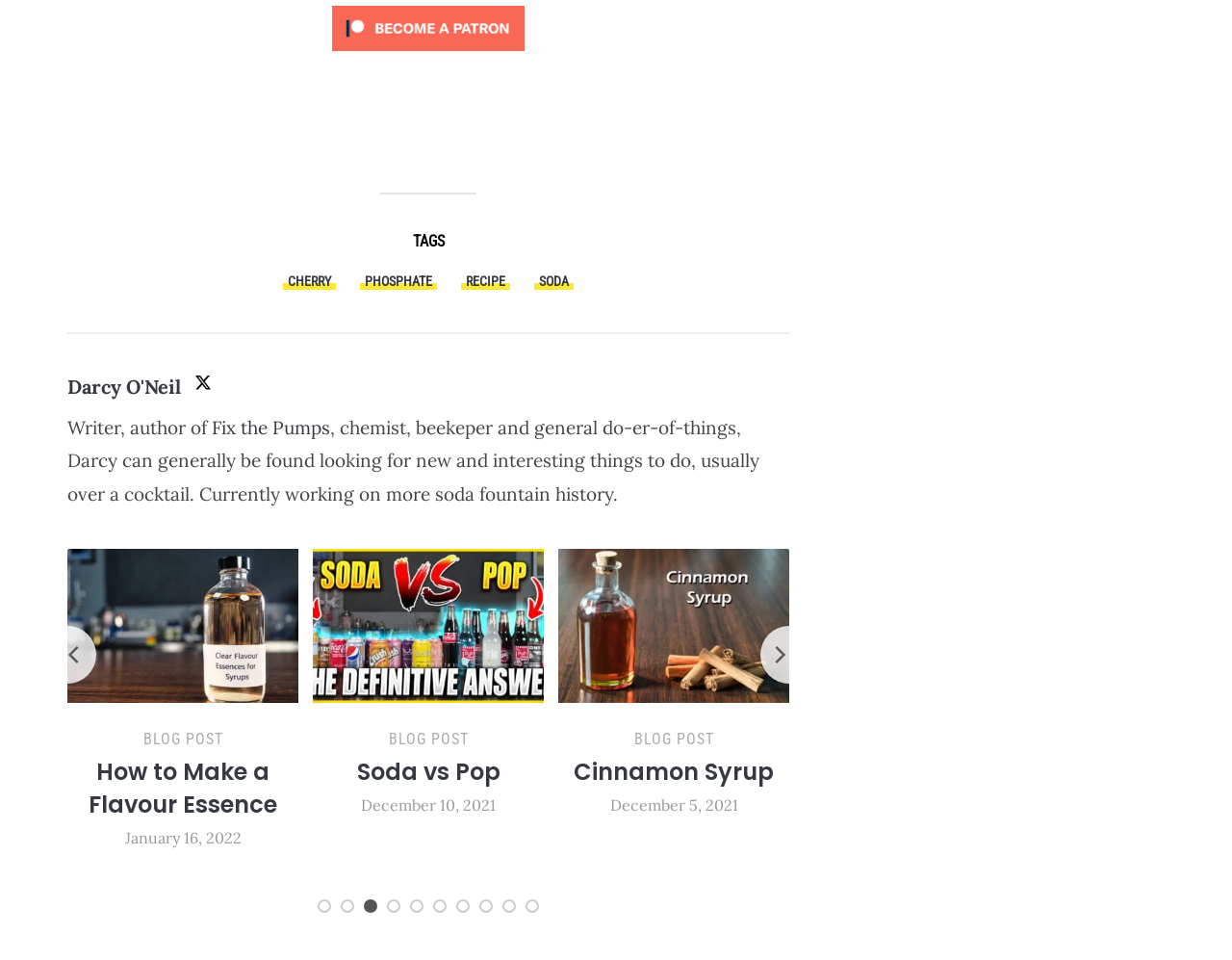Identify the bounding box coordinates of the region I need to click to complete this instruction: "Read the 'Fix the Pumps' blog post".

[0.172, 0.433, 0.268, 0.458]